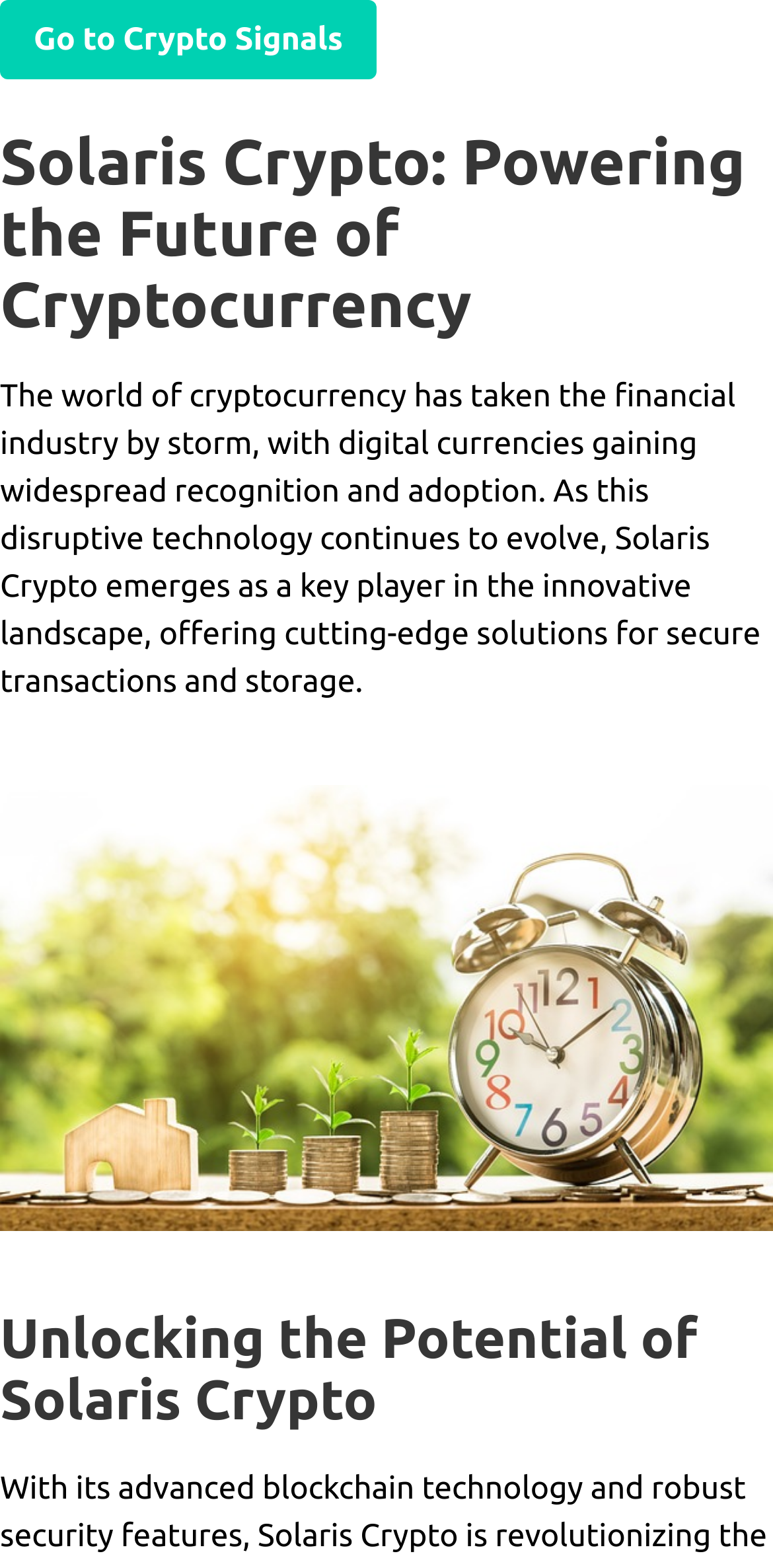Extract the main heading text from the webpage.

Solaris Crypto: Powering the Future of Cryptocurrency